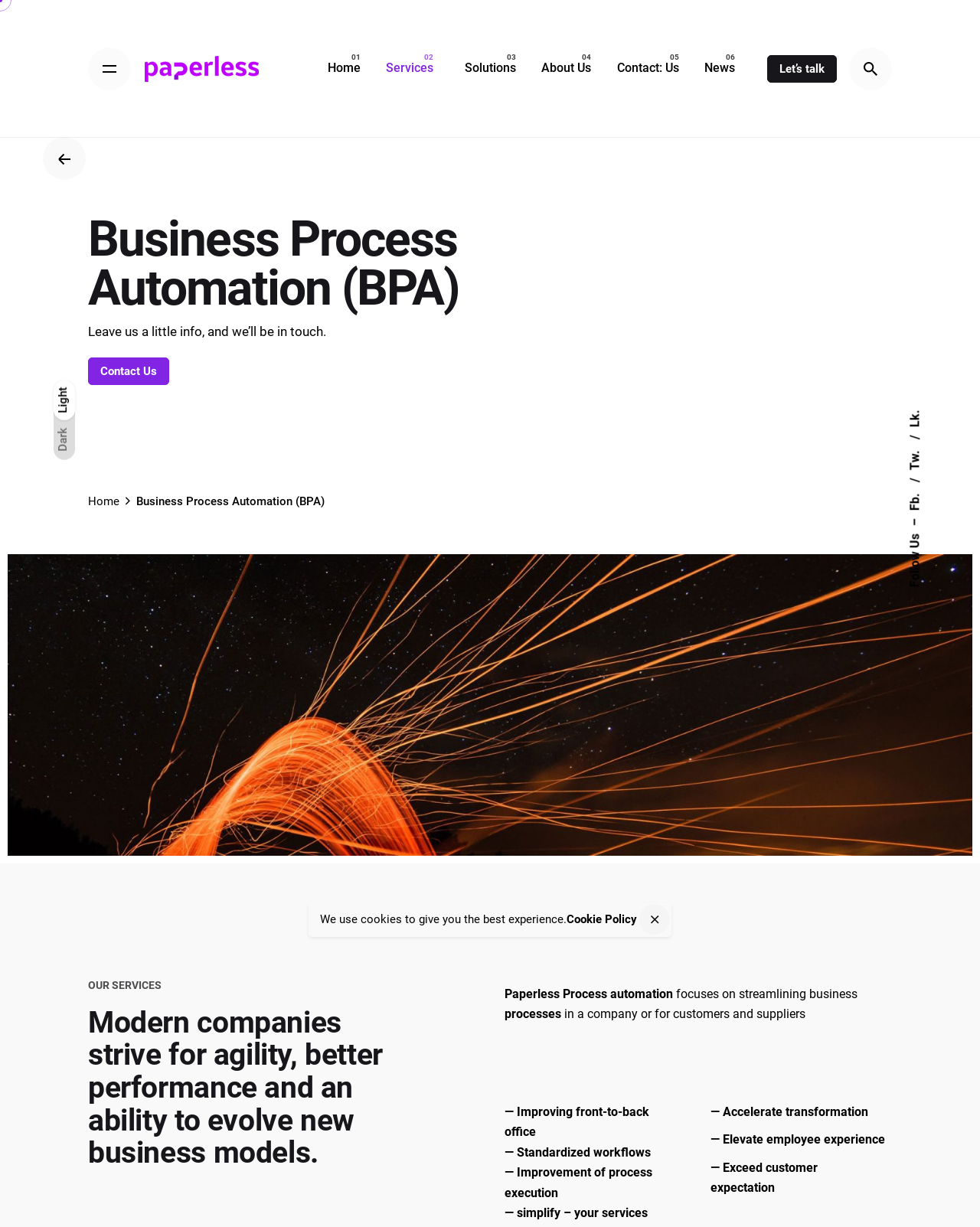Your task is to extract the text of the main heading from the webpage.

Business Process Automation (BPA)